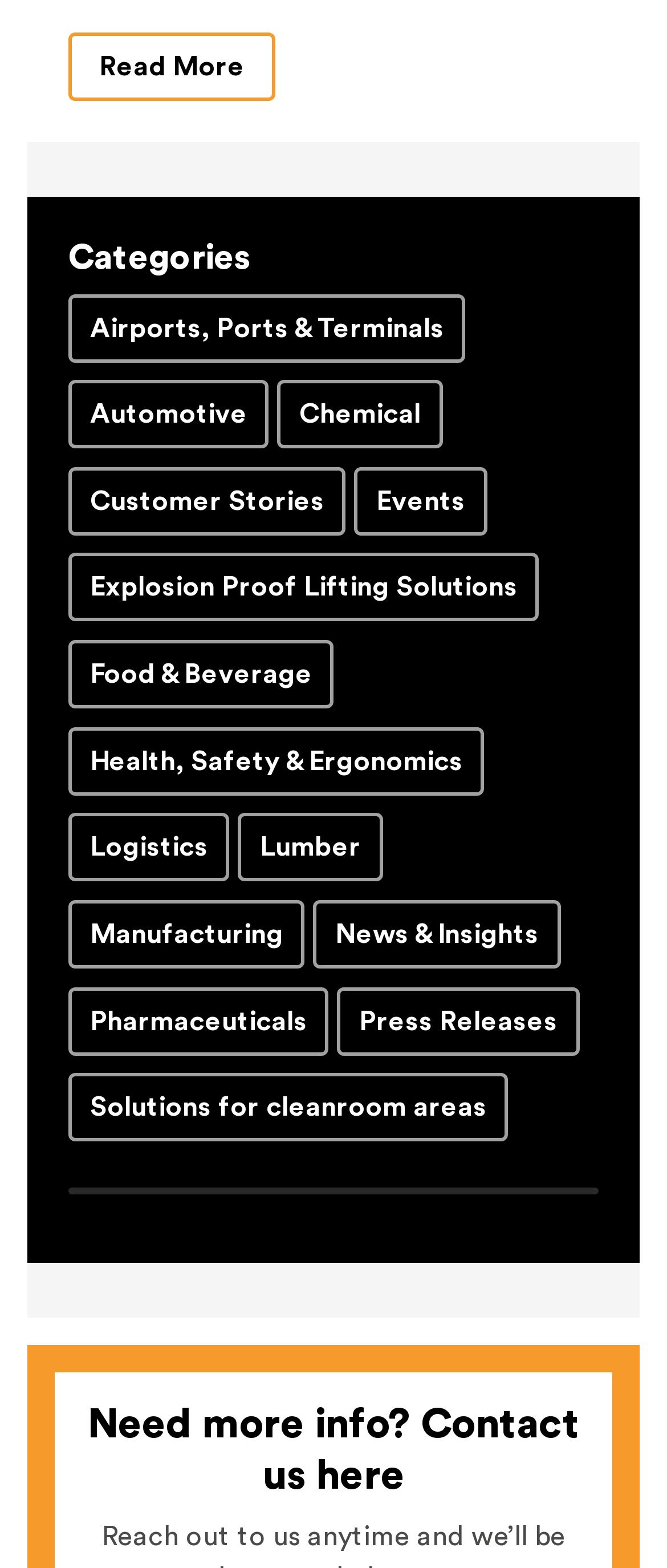Please answer the following question using a single word or phrase: 
What is the last category listed?

Solutions for cleanroom areas